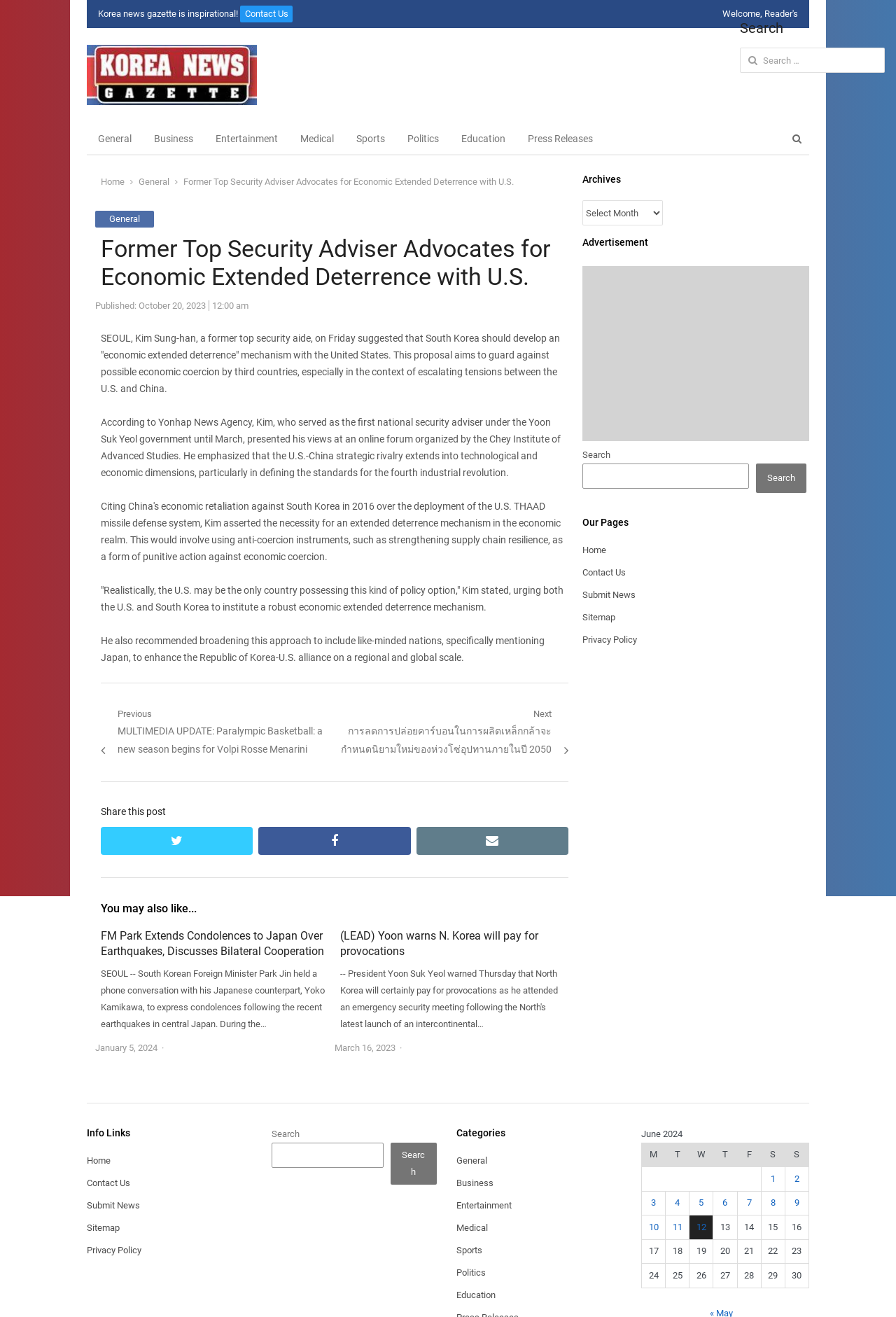Find and provide the bounding box coordinates for the UI element described here: "Next Next post: การลดการปล่อยคาร์บอนในการผลิตเหล็กกล้าจะกำหนดนิยามใหม่ของห่วงโซ่อุปทานภายในปี 2050". The coordinates should be given as four float numbers between 0 and 1: [left, top, right, bottom].

[0.373, 0.536, 0.634, 0.576]